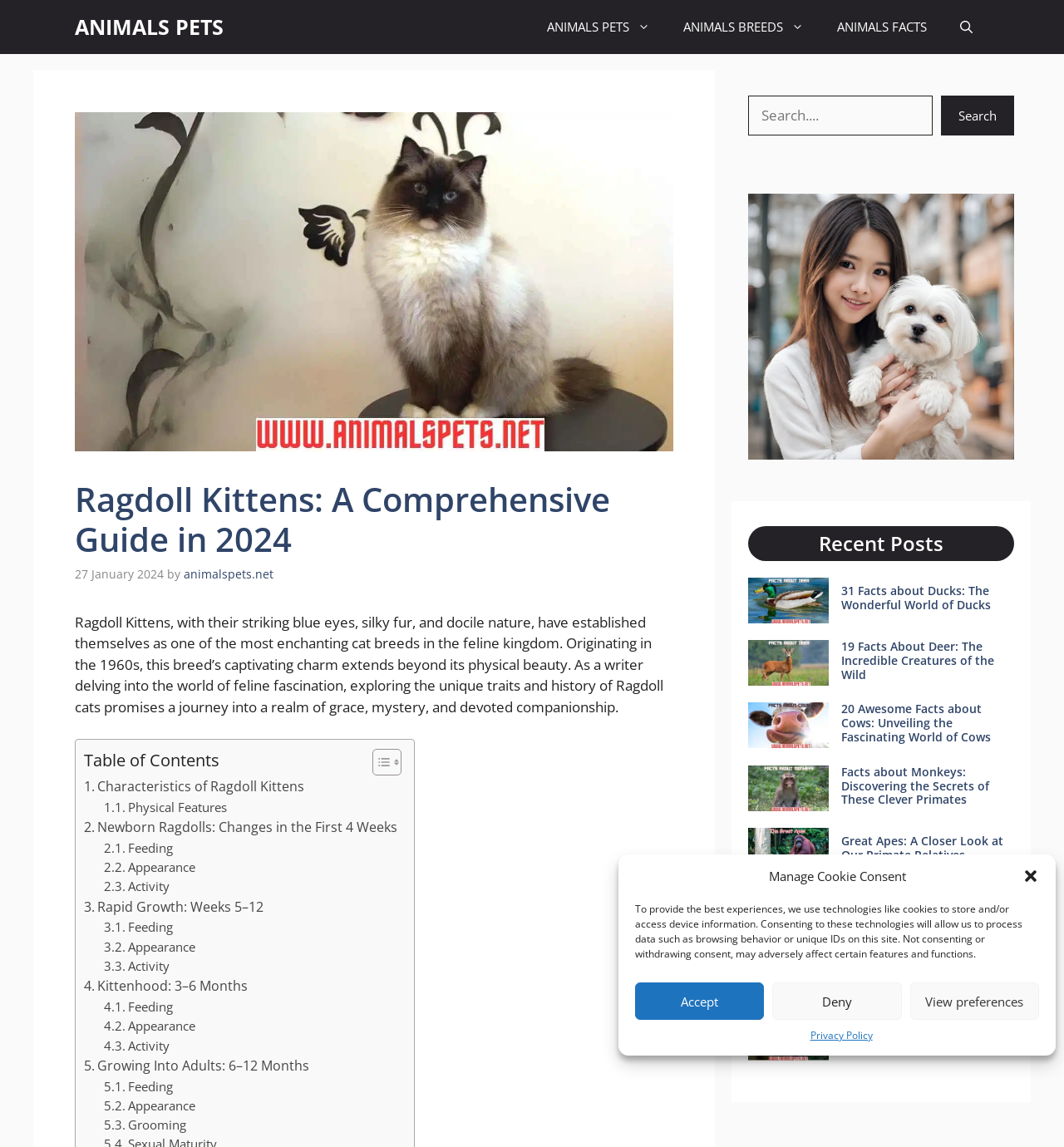Find and indicate the bounding box coordinates of the region you should select to follow the given instruction: "Read about Ragdoll Kittens".

[0.07, 0.418, 0.633, 0.488]